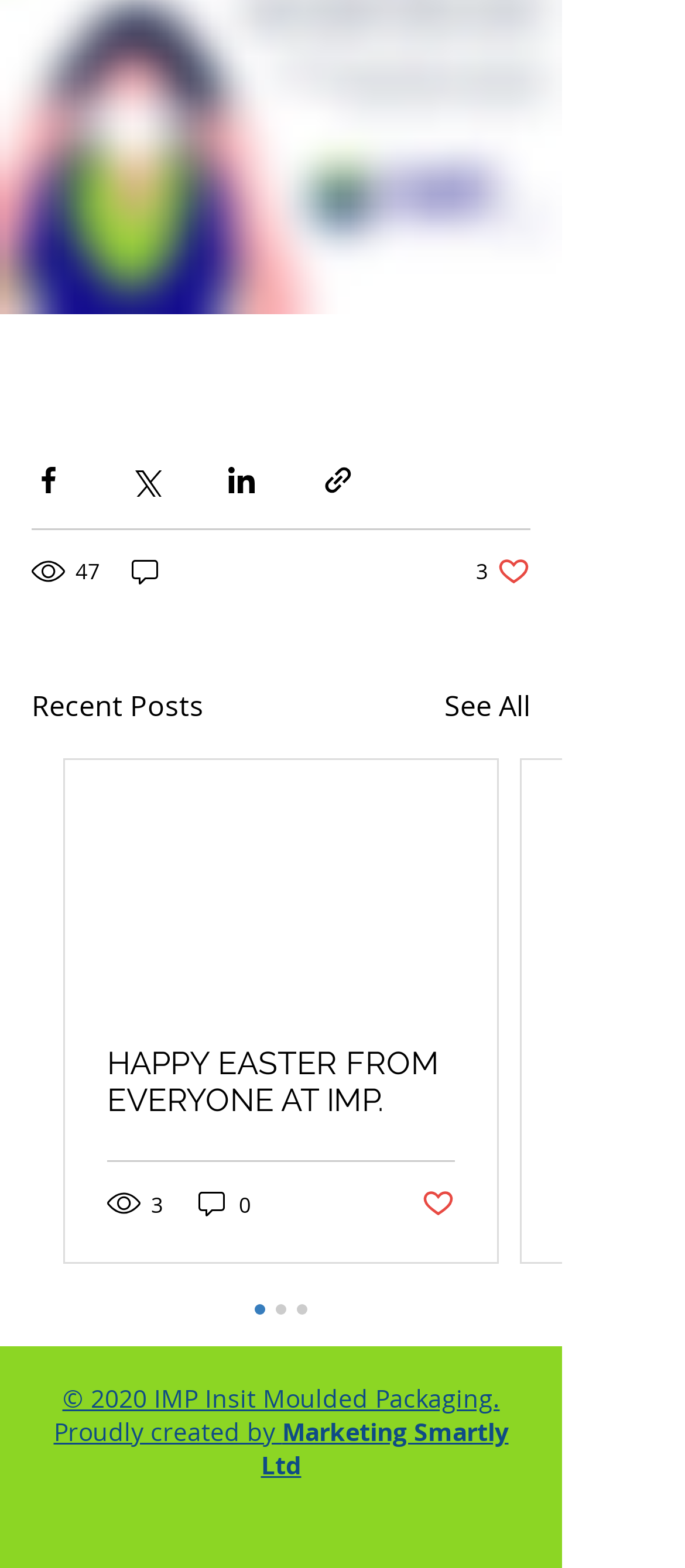How many views does the first post have?
From the screenshot, supply a one-word or short-phrase answer.

47